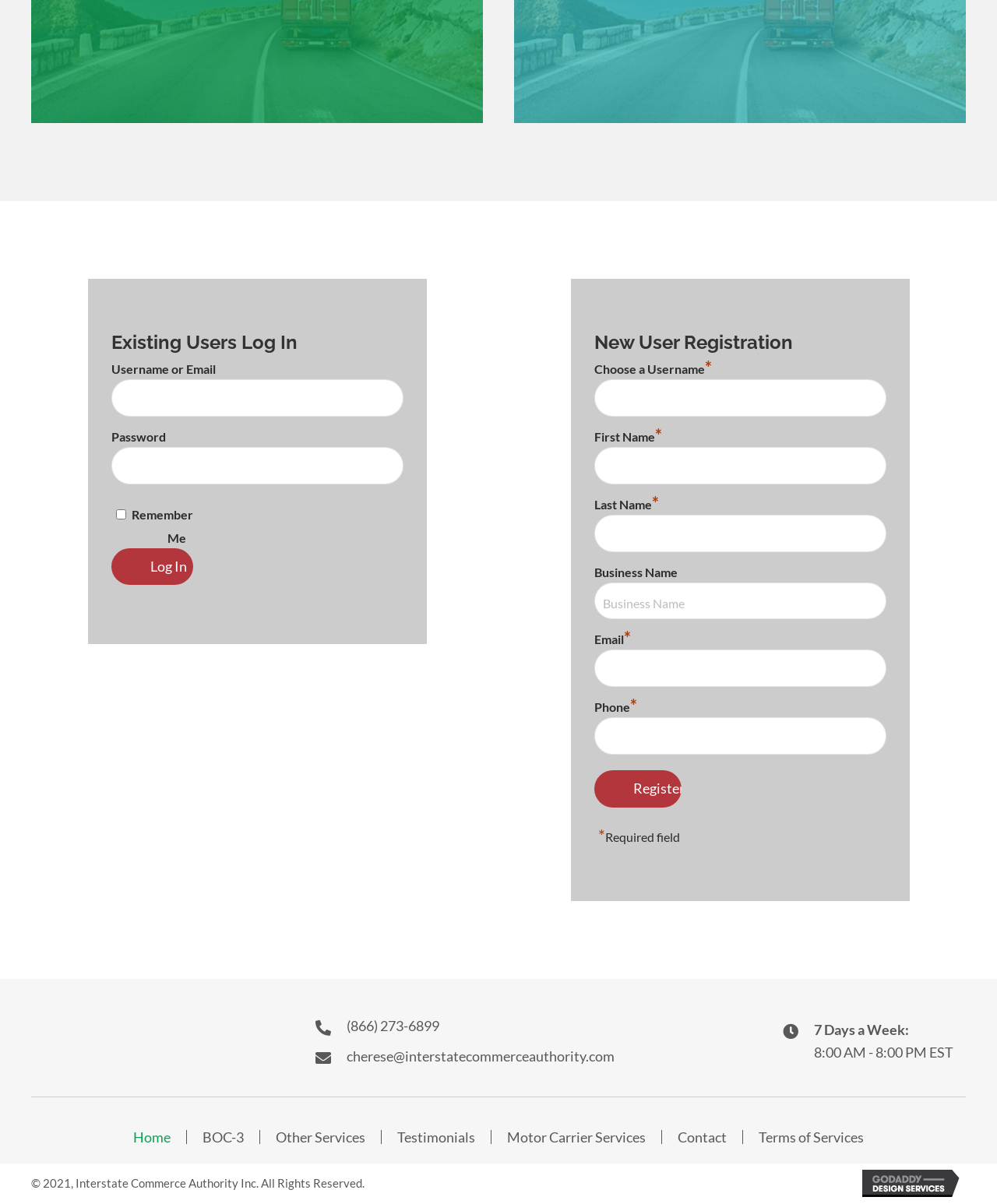Please give a short response to the question using one word or a phrase:
How many navigation links are in the 'Menu' section?

8